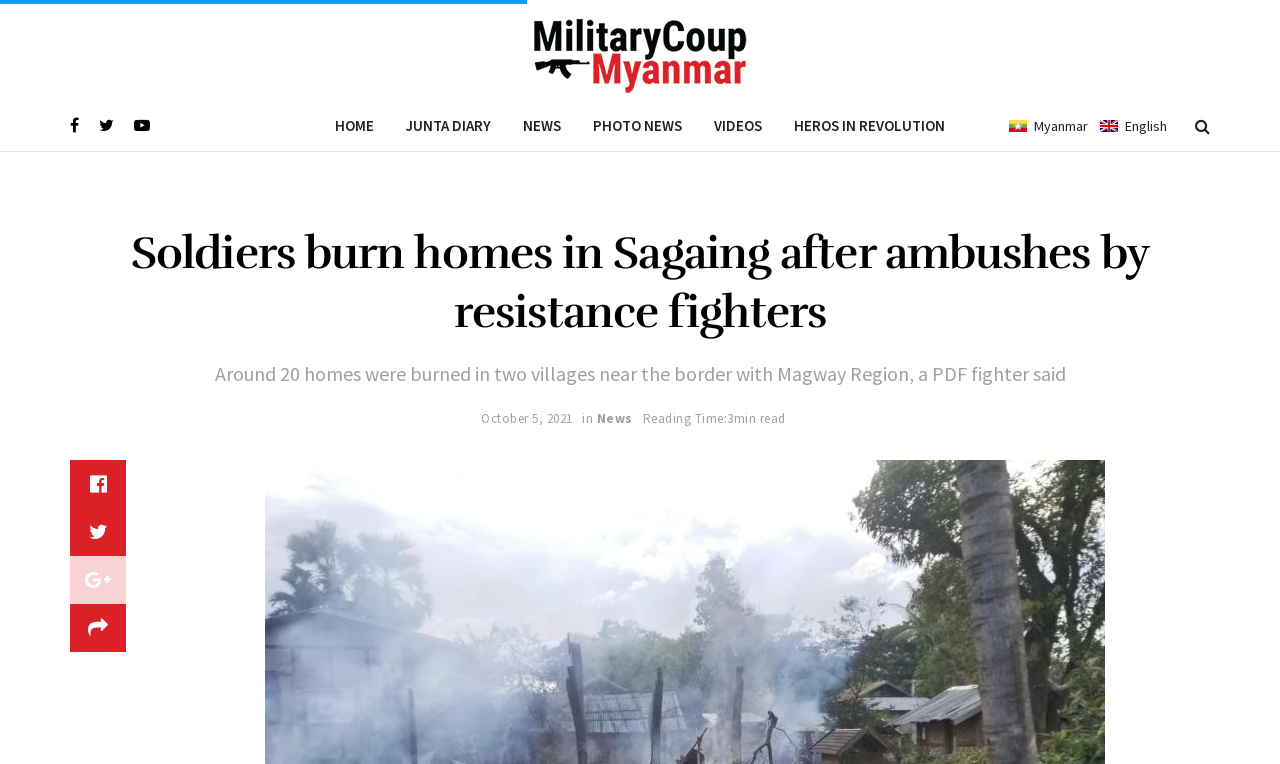Please find and generate the text of the main heading on the webpage.

Soldiers burn homes in Sagaing after ambushes by resistance fighters